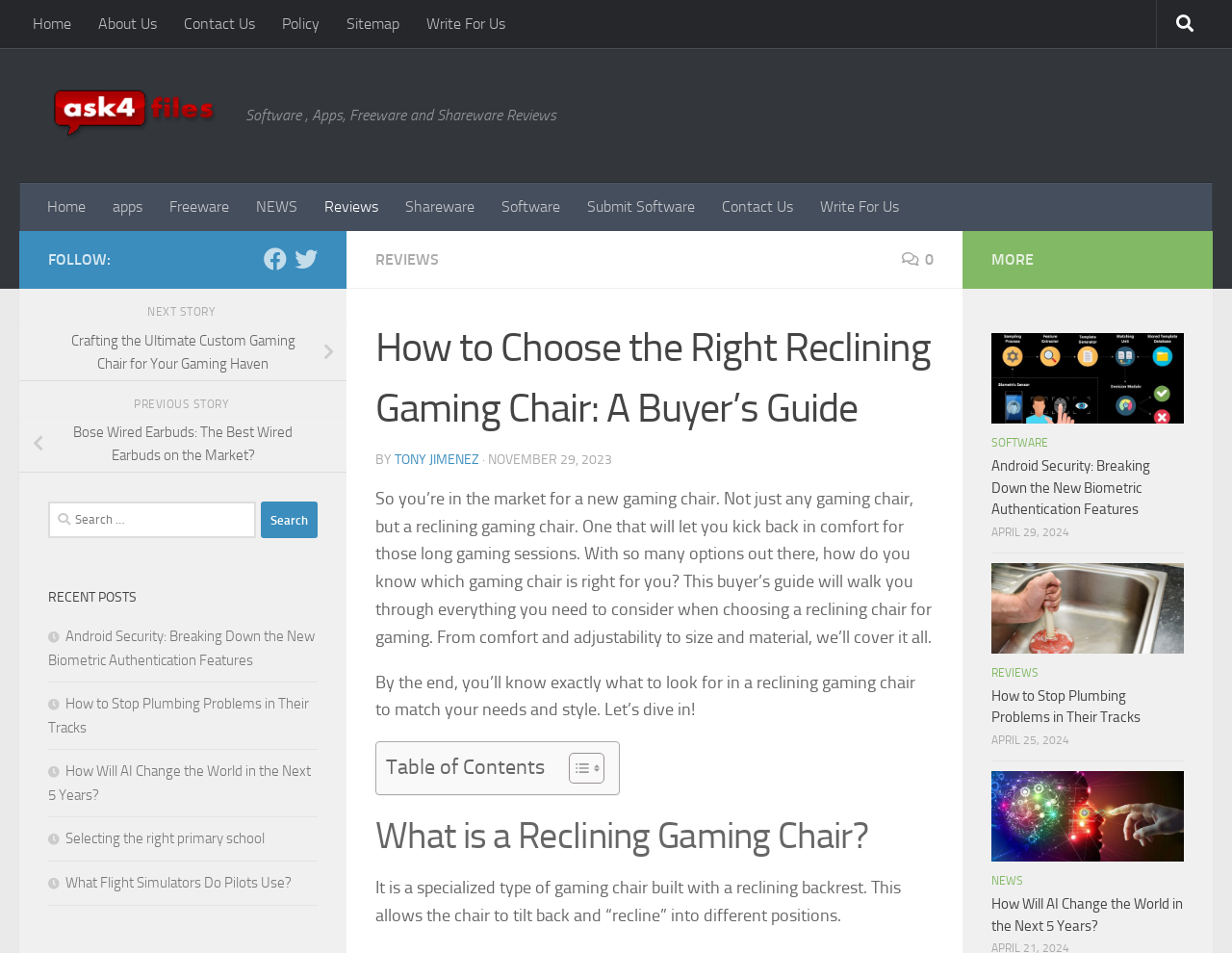Who is the author of the article?
Using the screenshot, give a one-word or short phrase answer.

TONY JIMENEZ